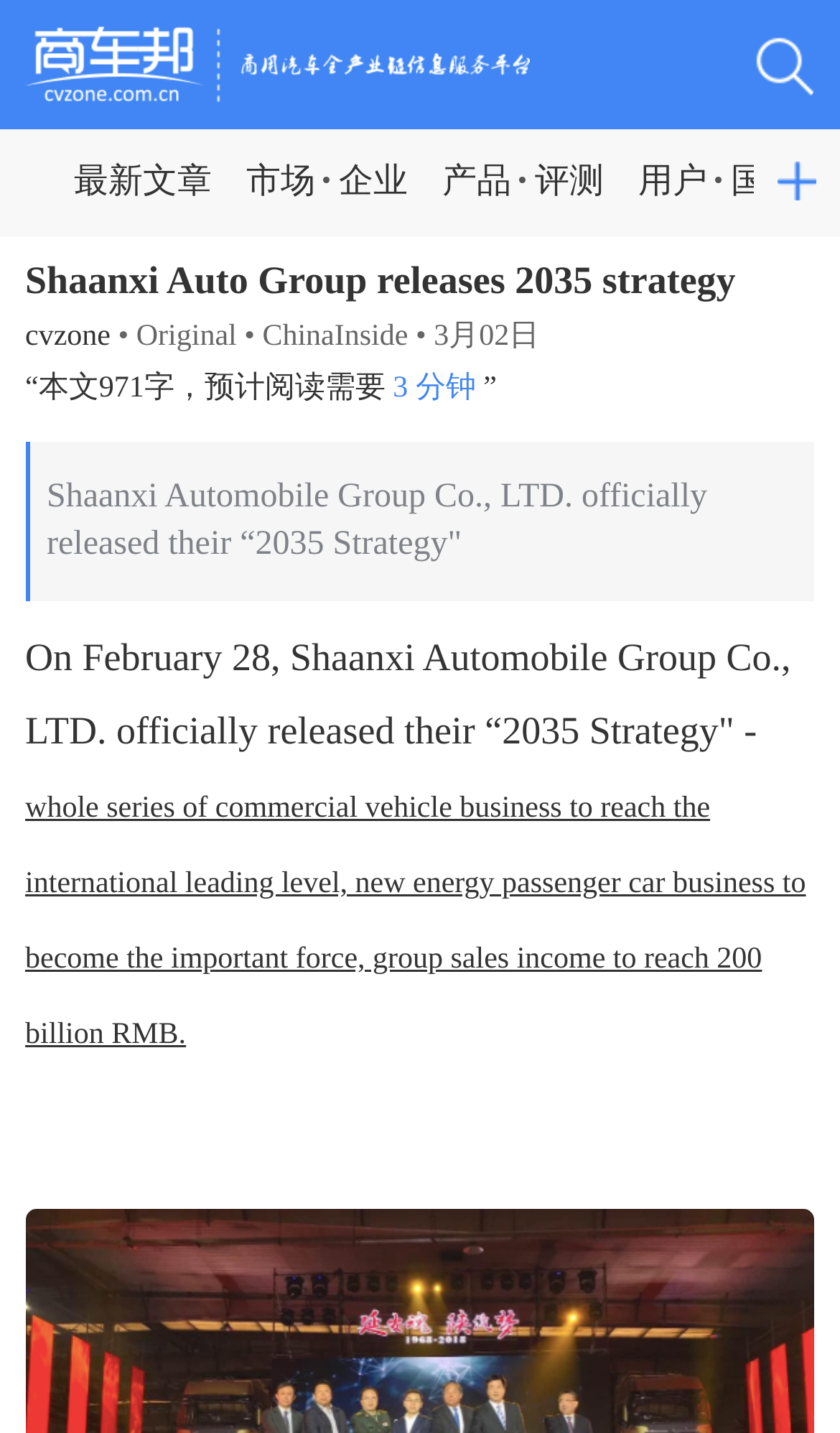Find the bounding box coordinates for the HTML element specified by: "国际".

[0.87, 0.09, 0.952, 0.165]